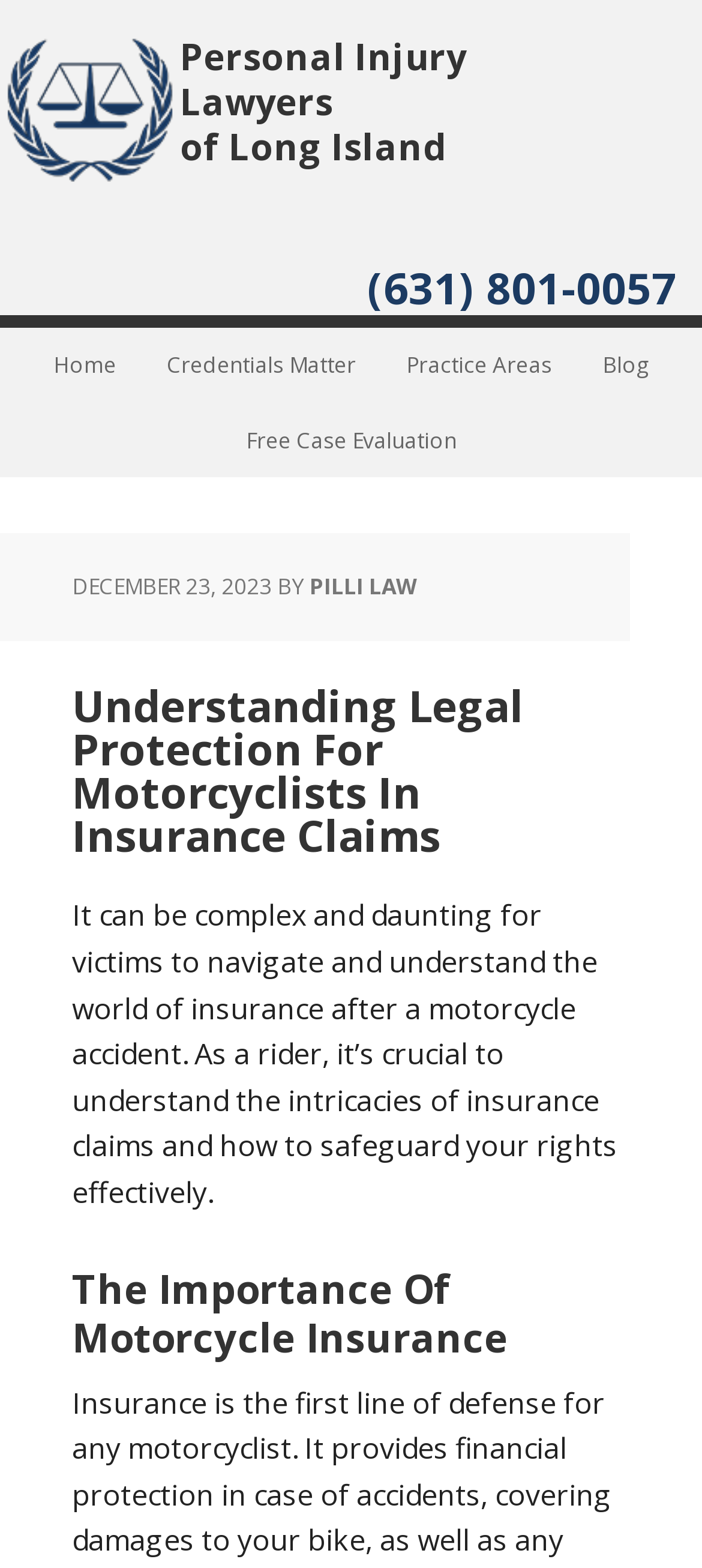Provide an in-depth caption for the elements present on the webpage.

The webpage appears to be a law firm's website, specifically focused on motorcycle accident cases. At the top, there is a logo image and a heading that reads "Personal Injury Lawyers of Long Island" with a phone number "(631) 801-0057" to the right. Below this, there is a main navigation menu with links to "Home", "Credentials Matter", "Practice Areas", "Blog", and "Free Case Evaluation".

The main content of the page is divided into sections. The first section has a heading "Understanding Legal Protection For Motorcyclists In Insurance Claims" and a subheading that explains the importance of navigating insurance complexities after a motorcycle accident. Below this, there is a paragraph of text that discusses the challenges of understanding insurance claims and the need to safeguard one's rights.

Further down, there is another section with a heading "The Importance Of Motorcycle Insurance". The page also features a timestamp "DECEMBER 23, 2023" and a byline "BY PILLI LAW" above the main content. Overall, the webpage appears to be providing information and insights on motorcycle insurance and accident cases, with a focus on the law firm's expertise in this area.